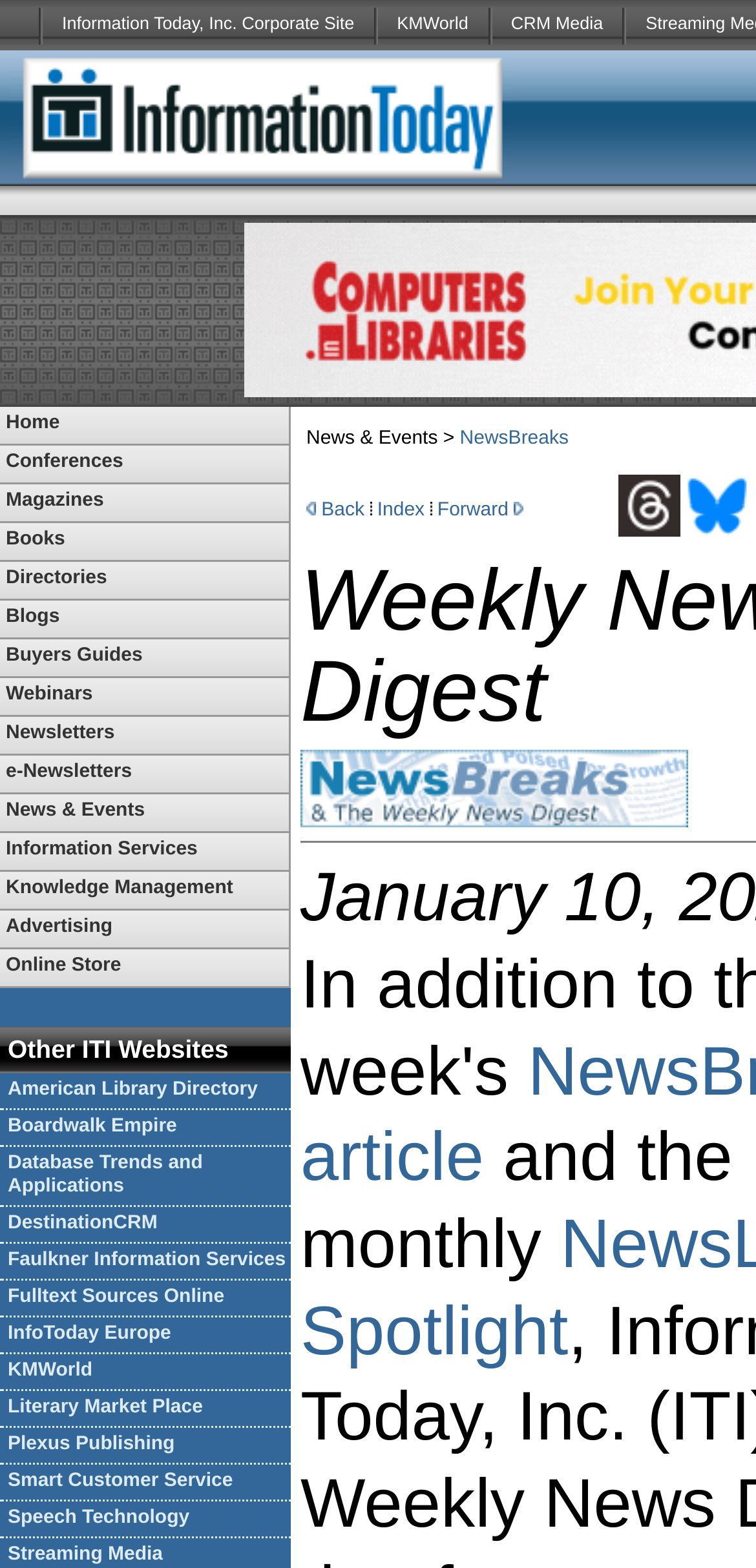What is the topic of the 'NewsBreaks' section?
Using the picture, provide a one-word or short phrase answer.

News